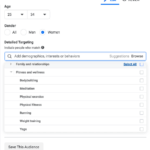Carefully examine the image and provide an in-depth answer to the question: How many gender options are available?

The gender options in the user interface include 'All', 'Male', and 'Female', which means there are three gender options available for marketers to choose from when defining their target audience.